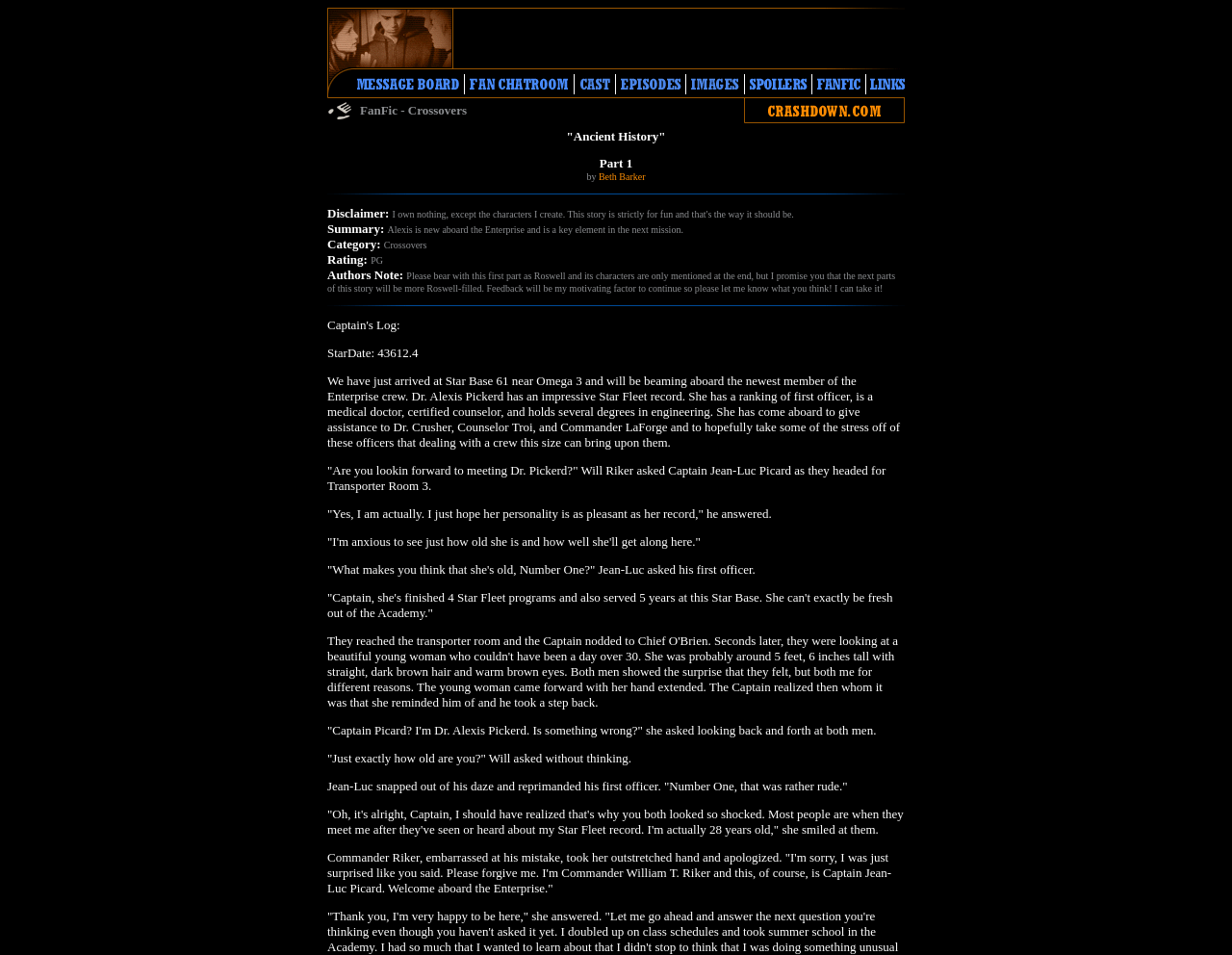Find the bounding box coordinates for the UI element whose description is: "Beth Barker". The coordinates should be four float numbers between 0 and 1, in the format [left, top, right, bottom].

[0.486, 0.179, 0.524, 0.191]